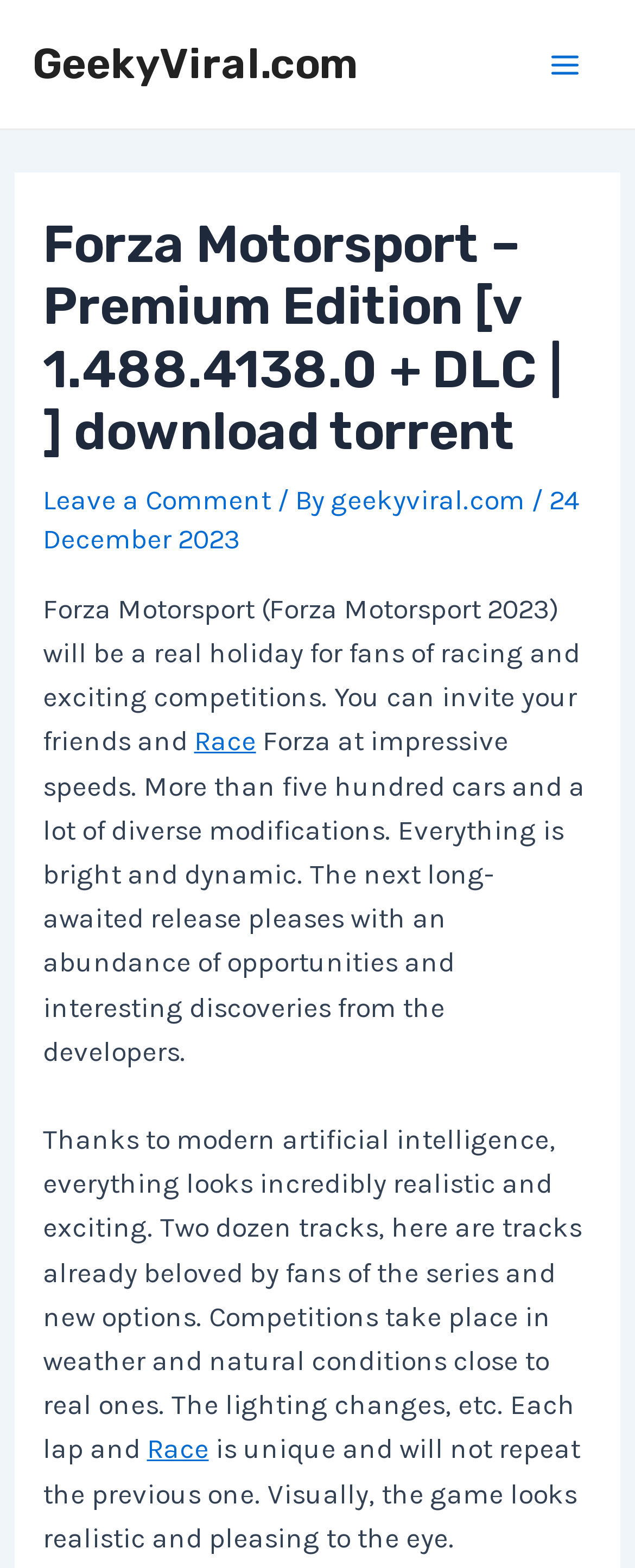Can you identify and provide the main heading of the webpage?

Forza Motorsport – Premium Edition [v 1.488.4138.0 + DLC | ] download torrent